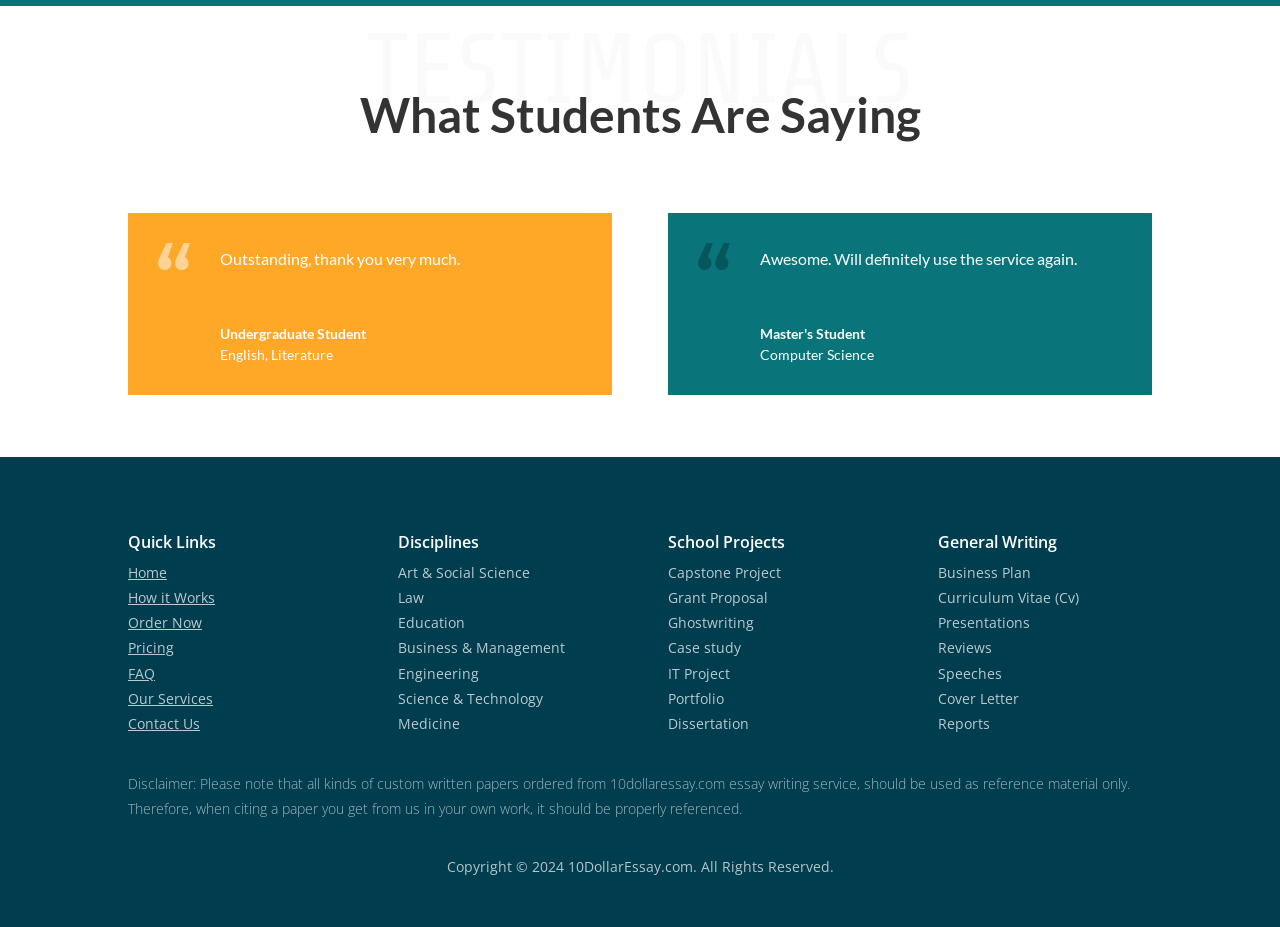Specify the bounding box coordinates (top-left x, top-left y, bottom-right x, bottom-right y) of the UI element in the screenshot that matches this description: How it Works

[0.1, 0.634, 0.168, 0.655]